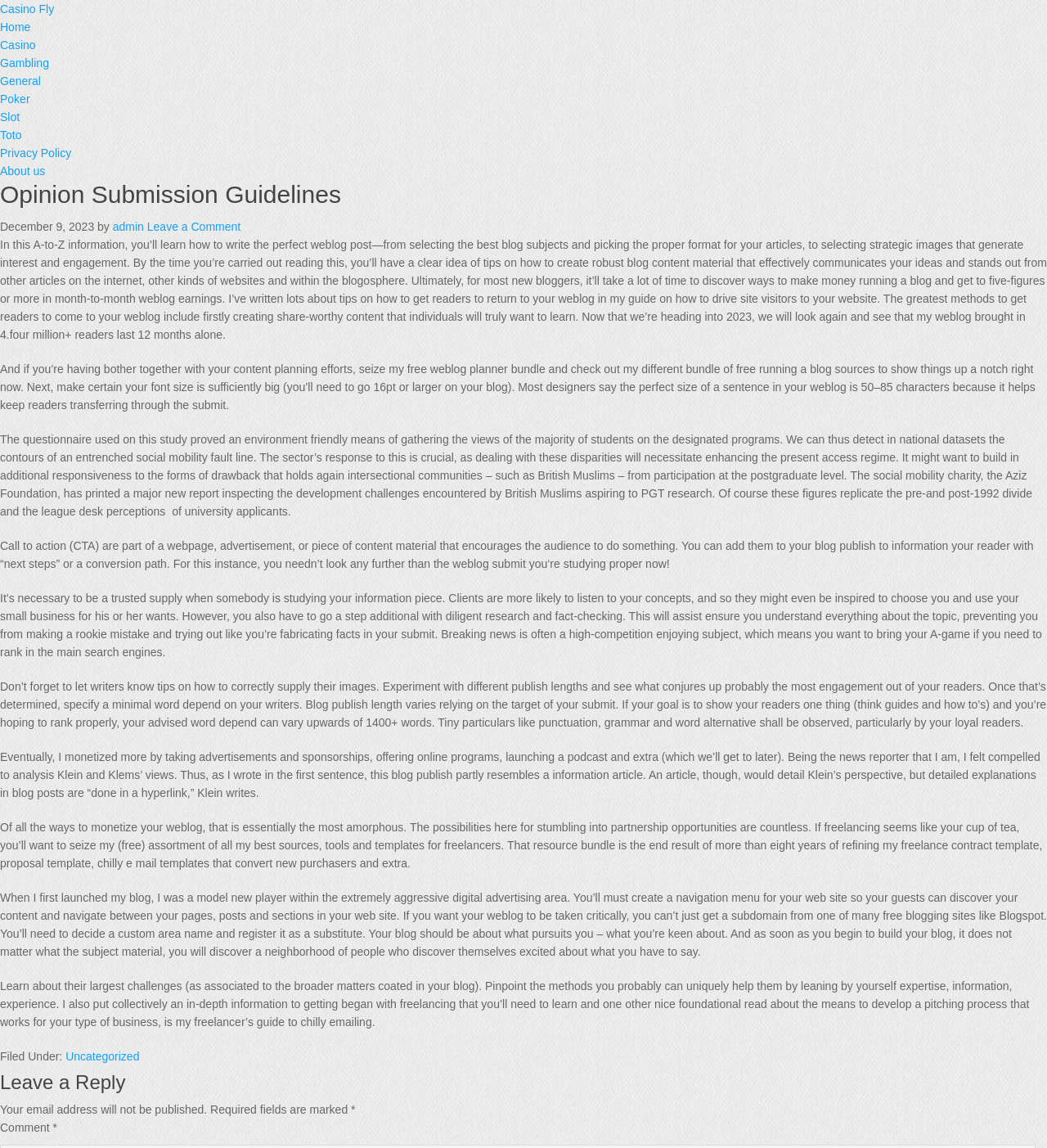Determine the bounding box for the UI element that matches this description: "Toto".

[0.0, 0.112, 0.021, 0.123]